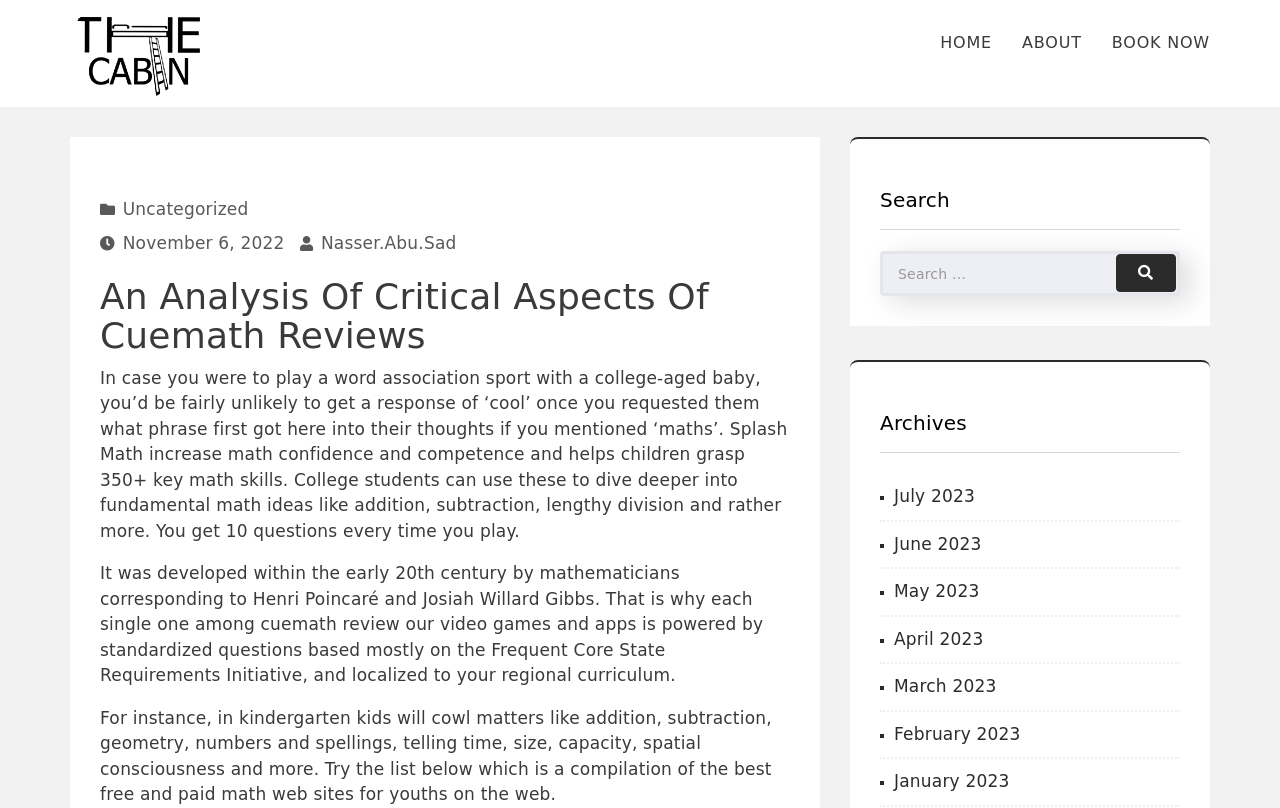Please locate the clickable area by providing the bounding box coordinates to follow this instruction: "Read the 'About' section".

None